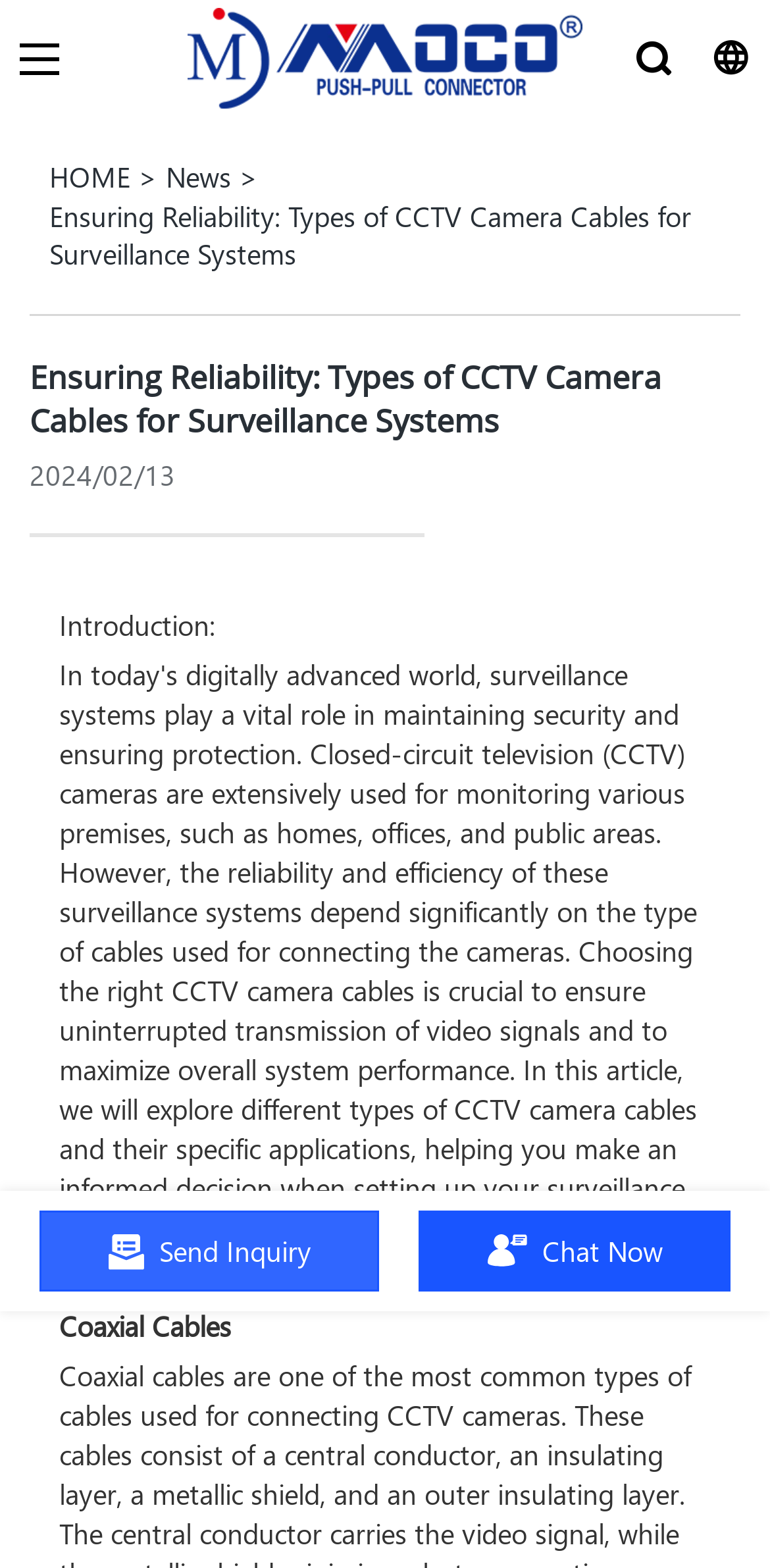Provide your answer to the question using just one word or phrase: What is the date of the article?

2024/02/13